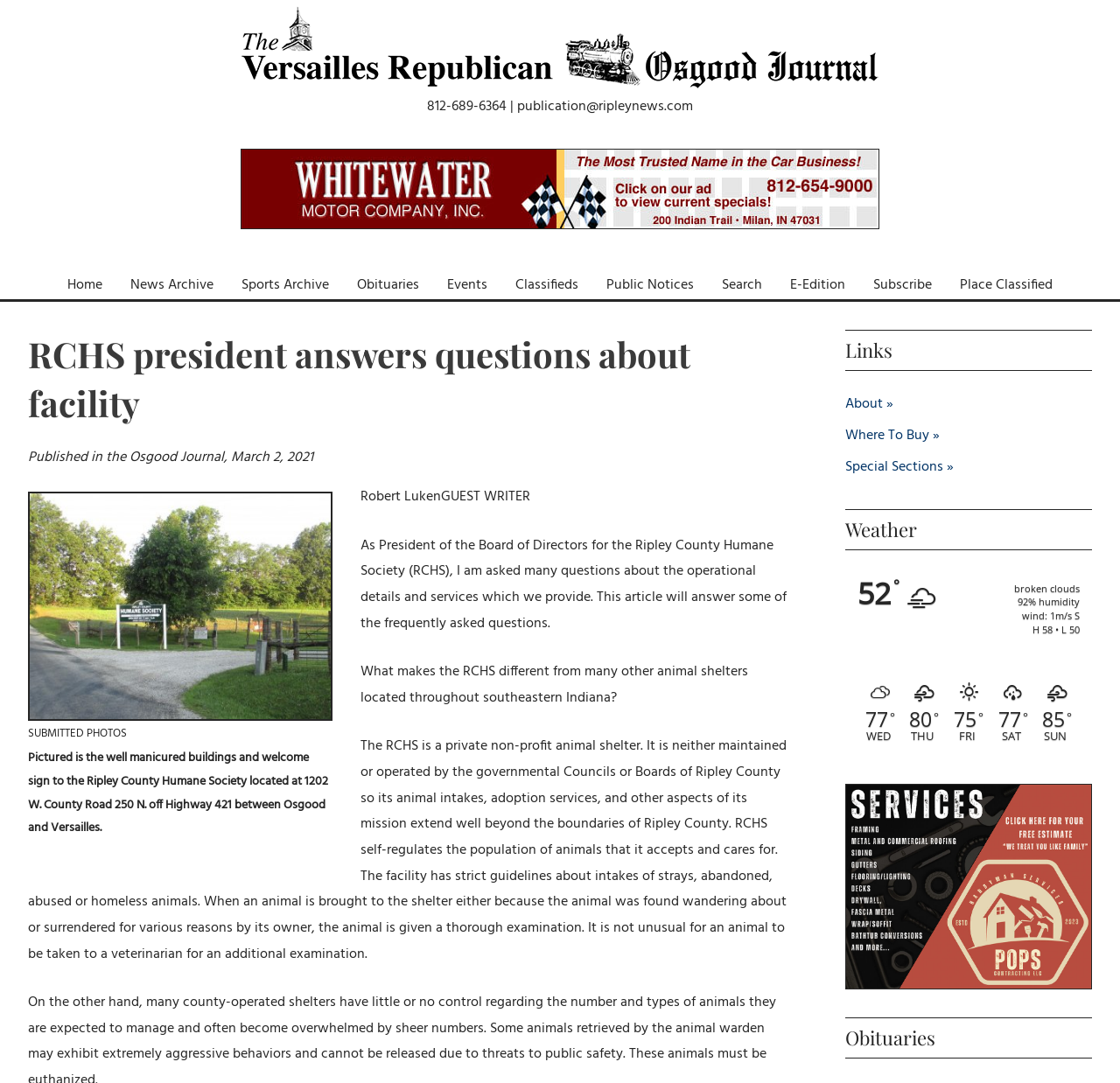Provide the bounding box coordinates of the area you need to click to execute the following instruction: "Sign up for Informed Investor Newsletter".

None